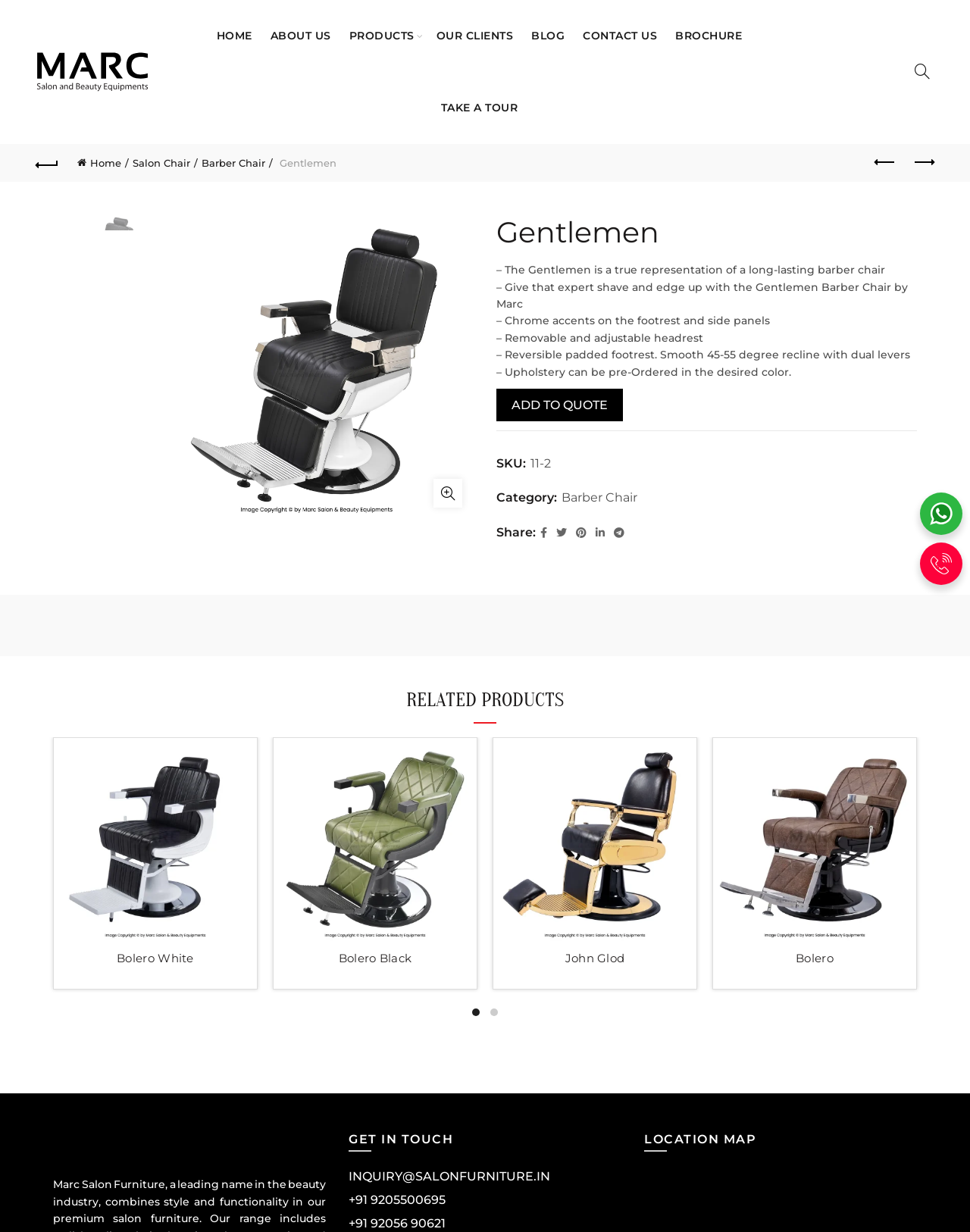Give a concise answer using only one word or phrase for this question:
How many related products are shown?

4